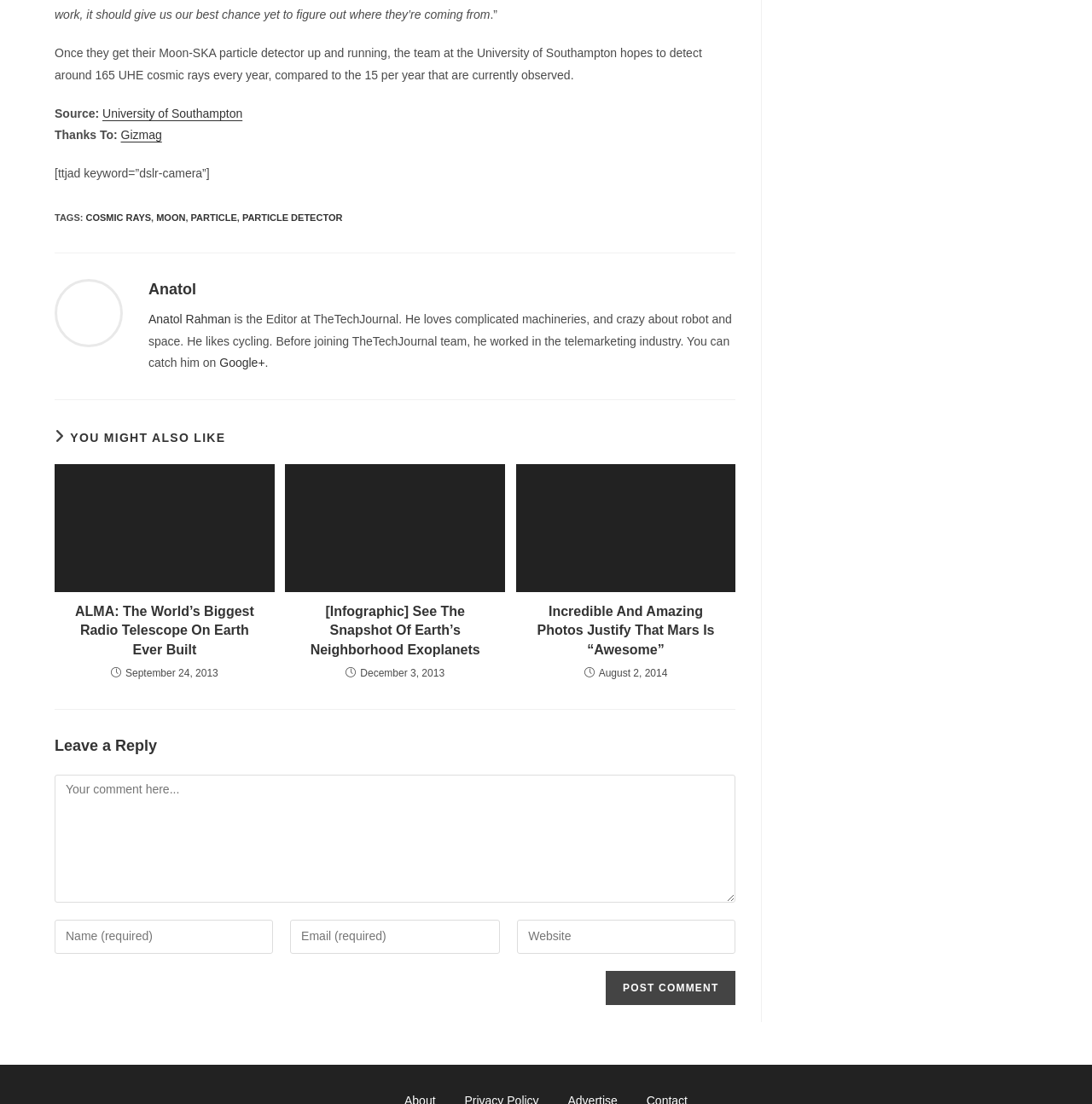Determine the coordinates of the bounding box for the clickable area needed to execute this instruction: "Visit the University of Southampton website".

[0.094, 0.096, 0.222, 0.109]